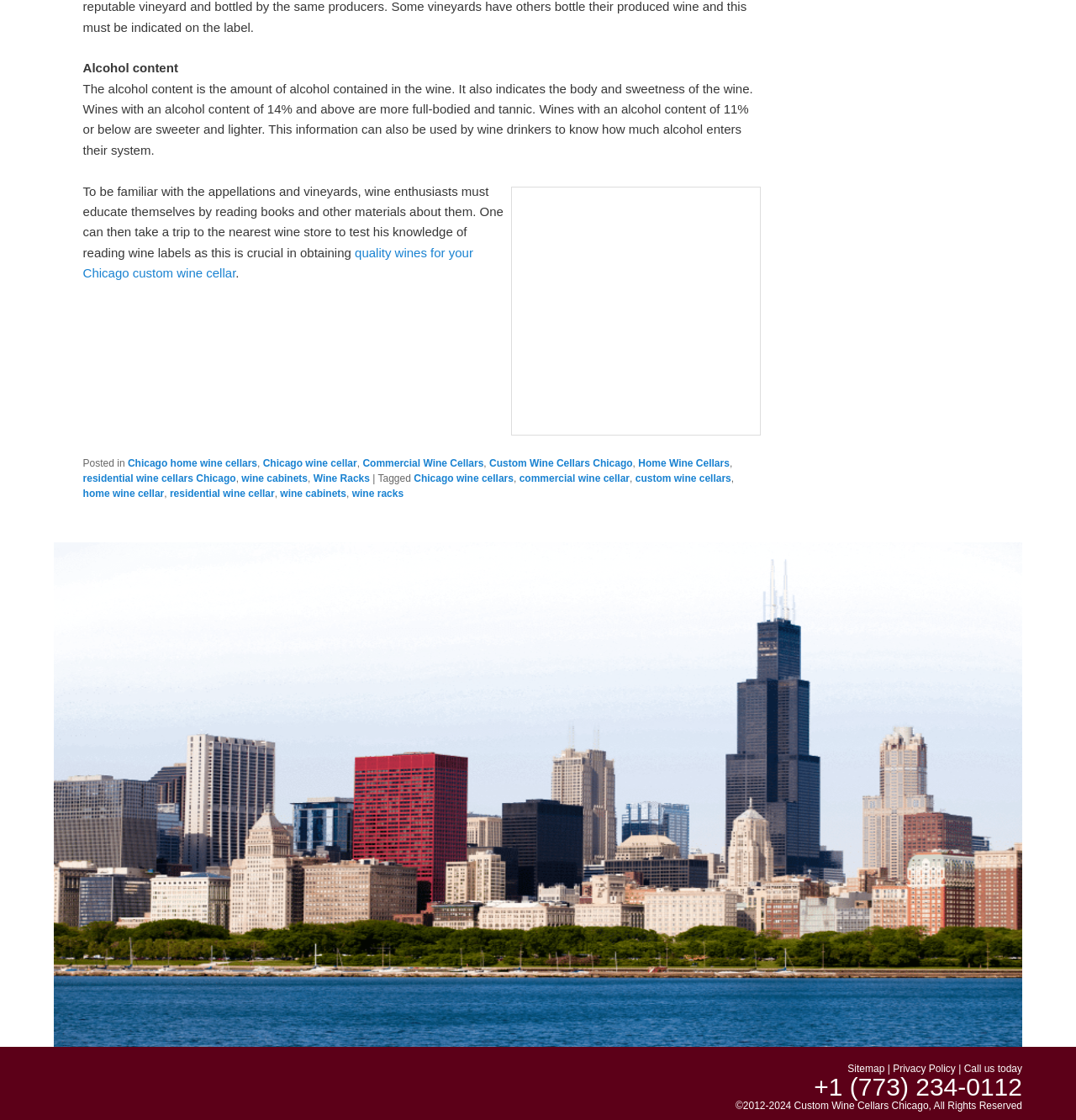Find the bounding box coordinates for the area that should be clicked to accomplish the instruction: "Click on the 'Contact' link".

None